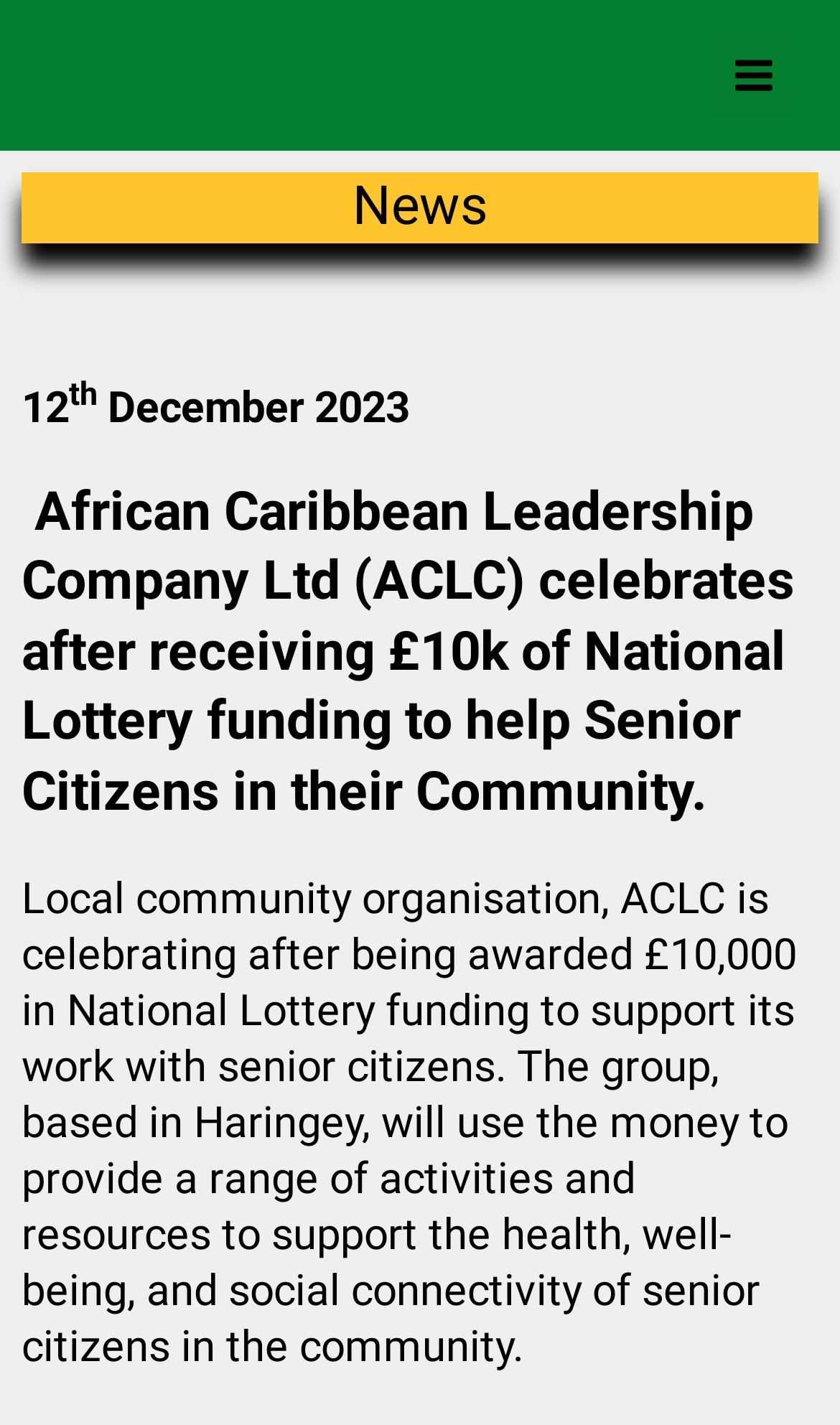Where is ACLC based?
Kindly answer the question with as much detail as you can.

The location of ACLC can be found in the detailed description which states 'The group, based in Haringey, will use the money to provide a range of activities and resources to support the health, well-being, and social connectivity of senior citizens in the community.'